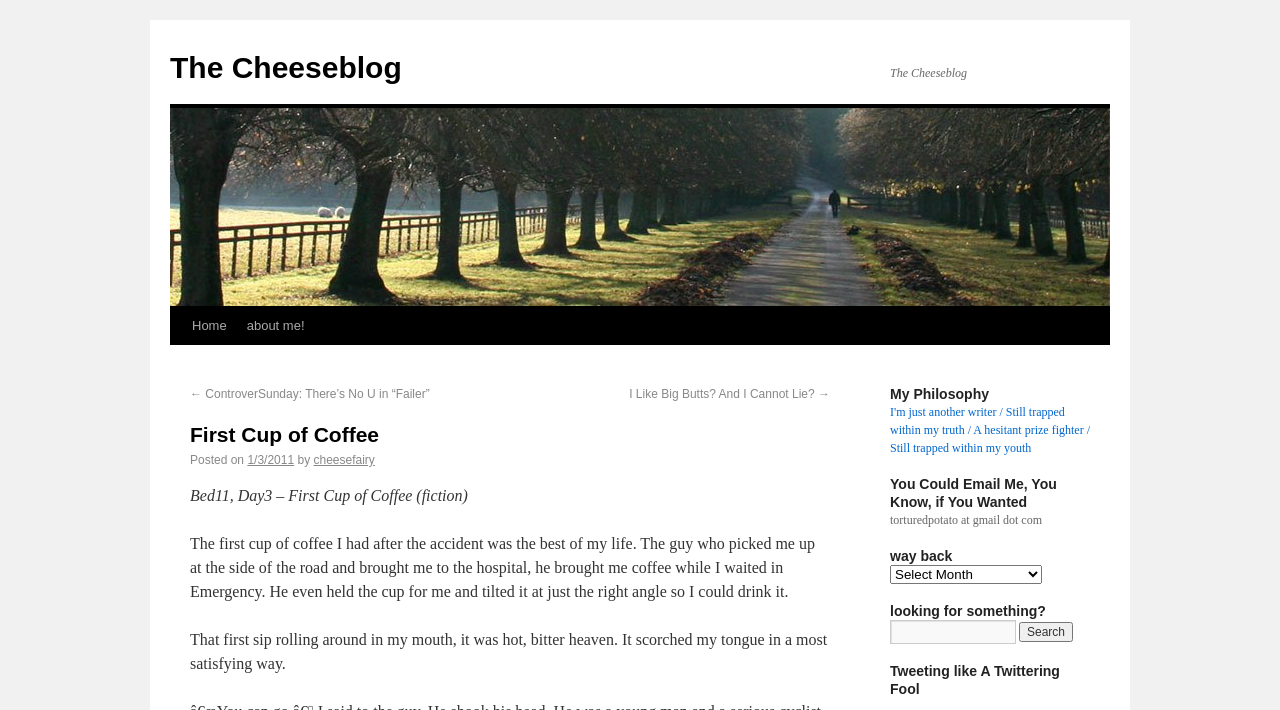Specify the bounding box coordinates of the area that needs to be clicked to achieve the following instruction: "read about the author".

[0.185, 0.432, 0.246, 0.486]